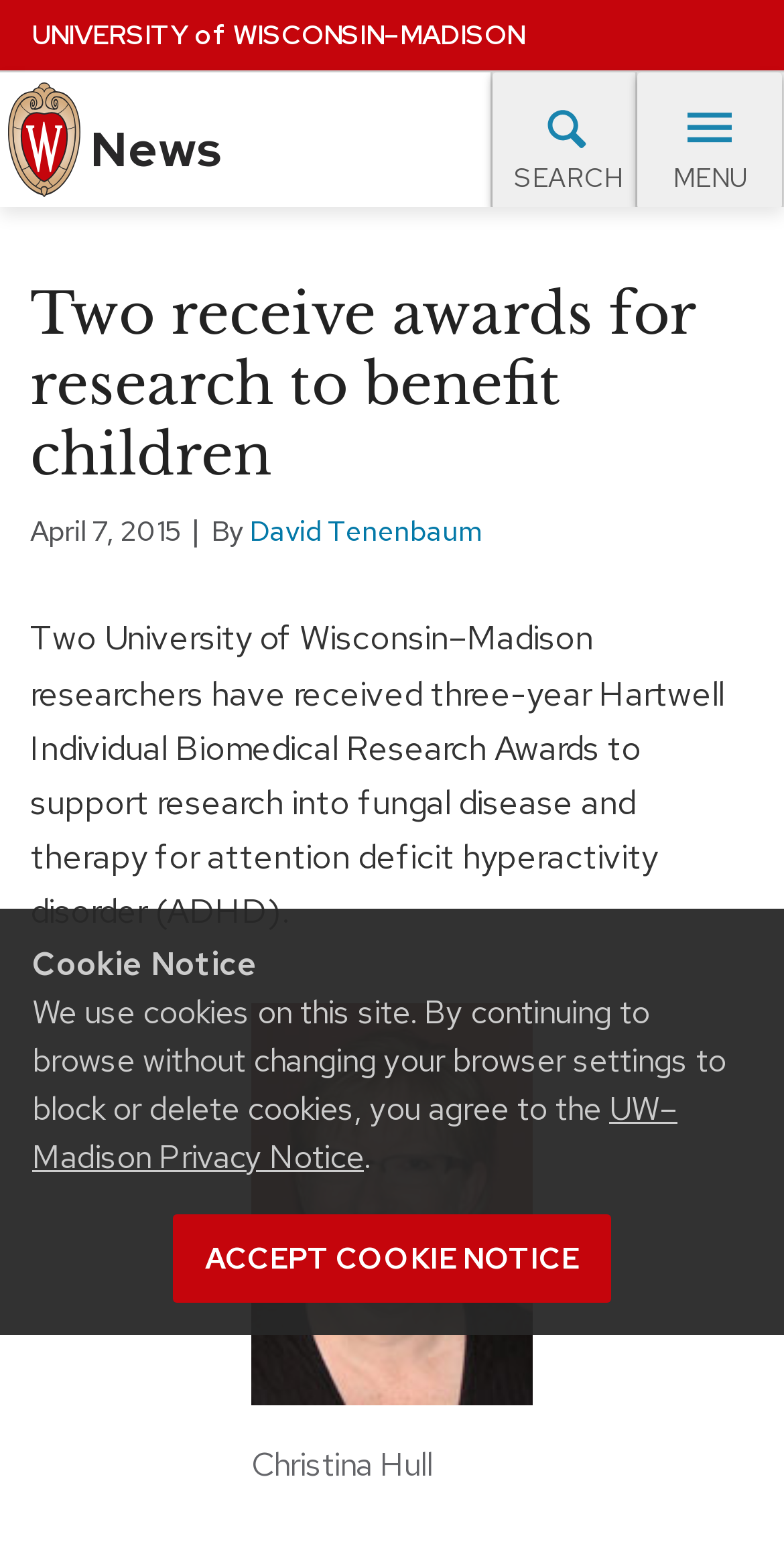Please identify the bounding box coordinates of the clickable element to fulfill the following instruction: "view news". The coordinates should be four float numbers between 0 and 1, i.e., [left, top, right, bottom].

[0.0, 0.047, 0.285, 0.128]